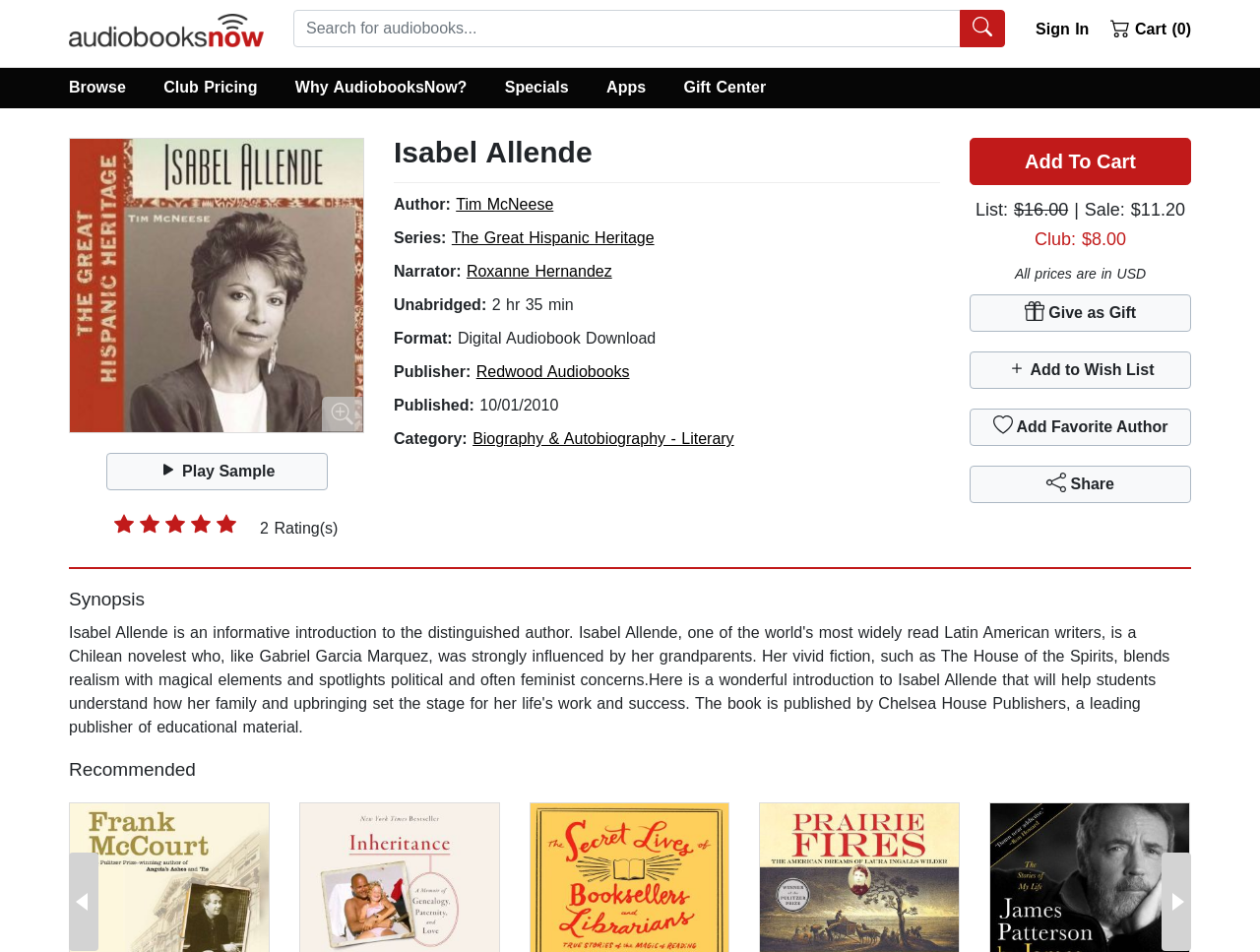Answer the following in one word or a short phrase: 
What is the rating of the audiobook?

2